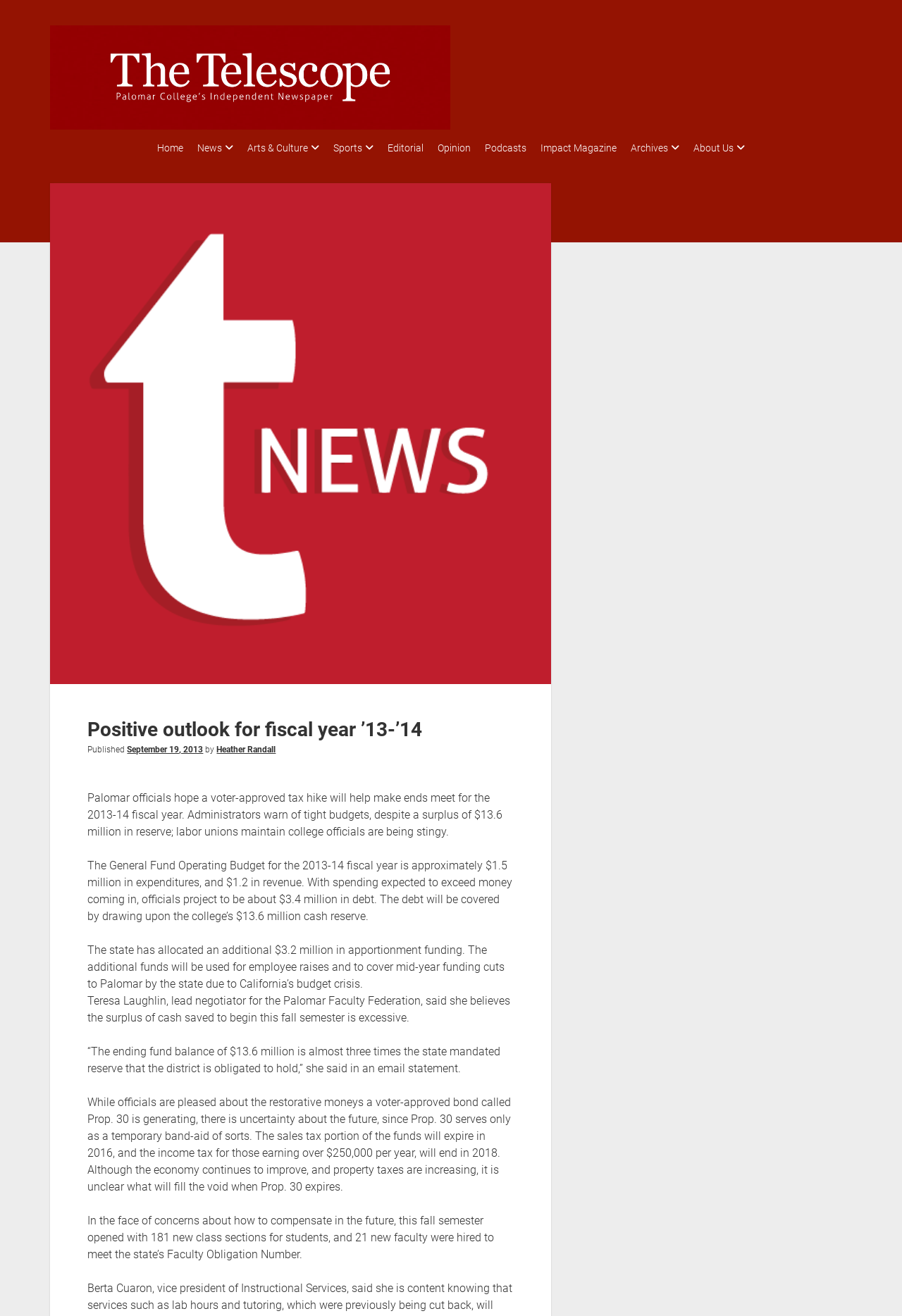Provide a single word or phrase answer to the question: 
What is the title of the article?

Positive outlook for fiscal year ’13-’14